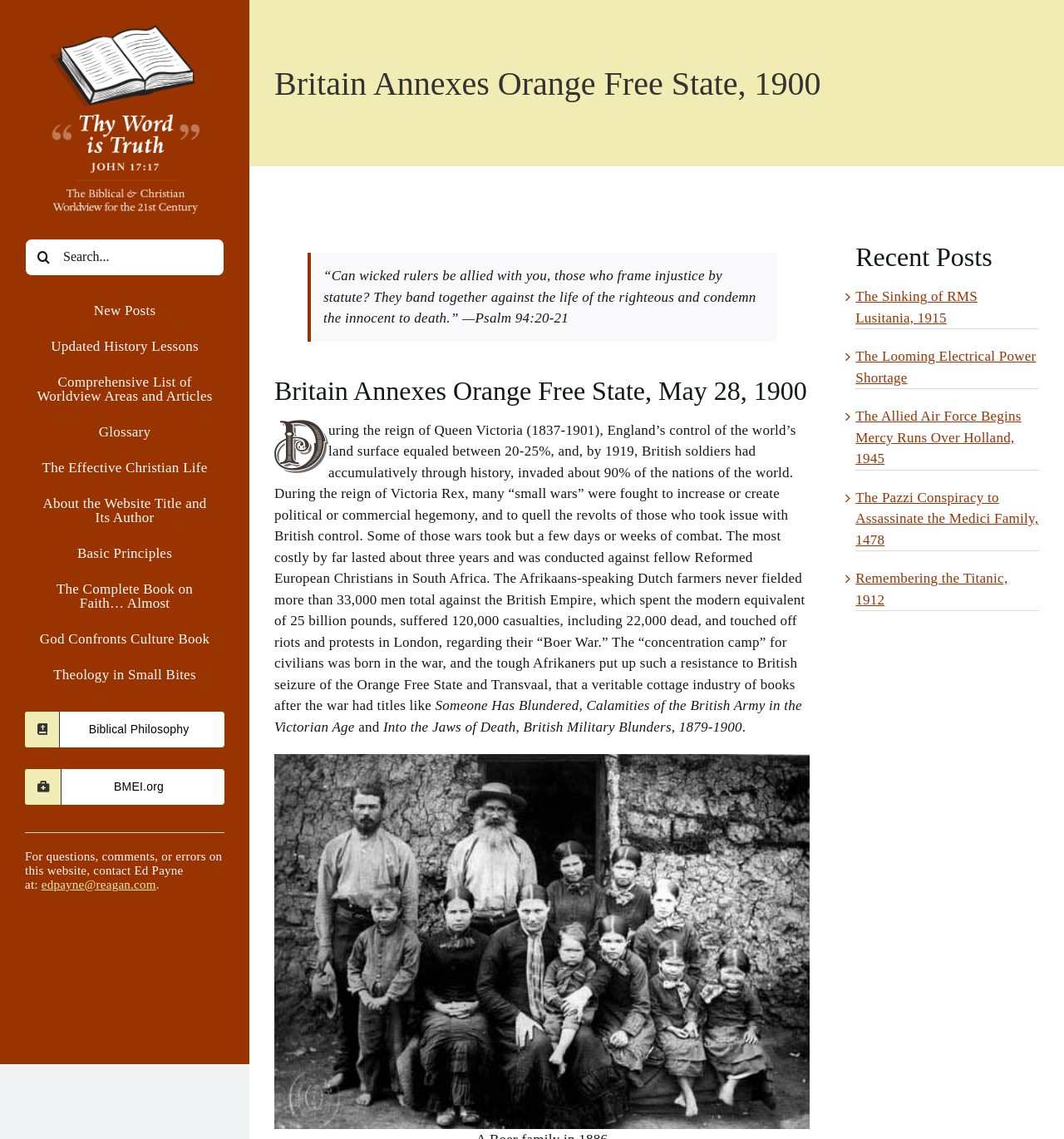What is the contact email for questions or errors?
Using the image, elaborate on the answer with as much detail as possible.

I found the contact information at the bottom of the webpage, where it says 'For questions, comments, or errors on this website, contact Ed Payne at:' and then provides the email address 'edpayne@reagan.com'.